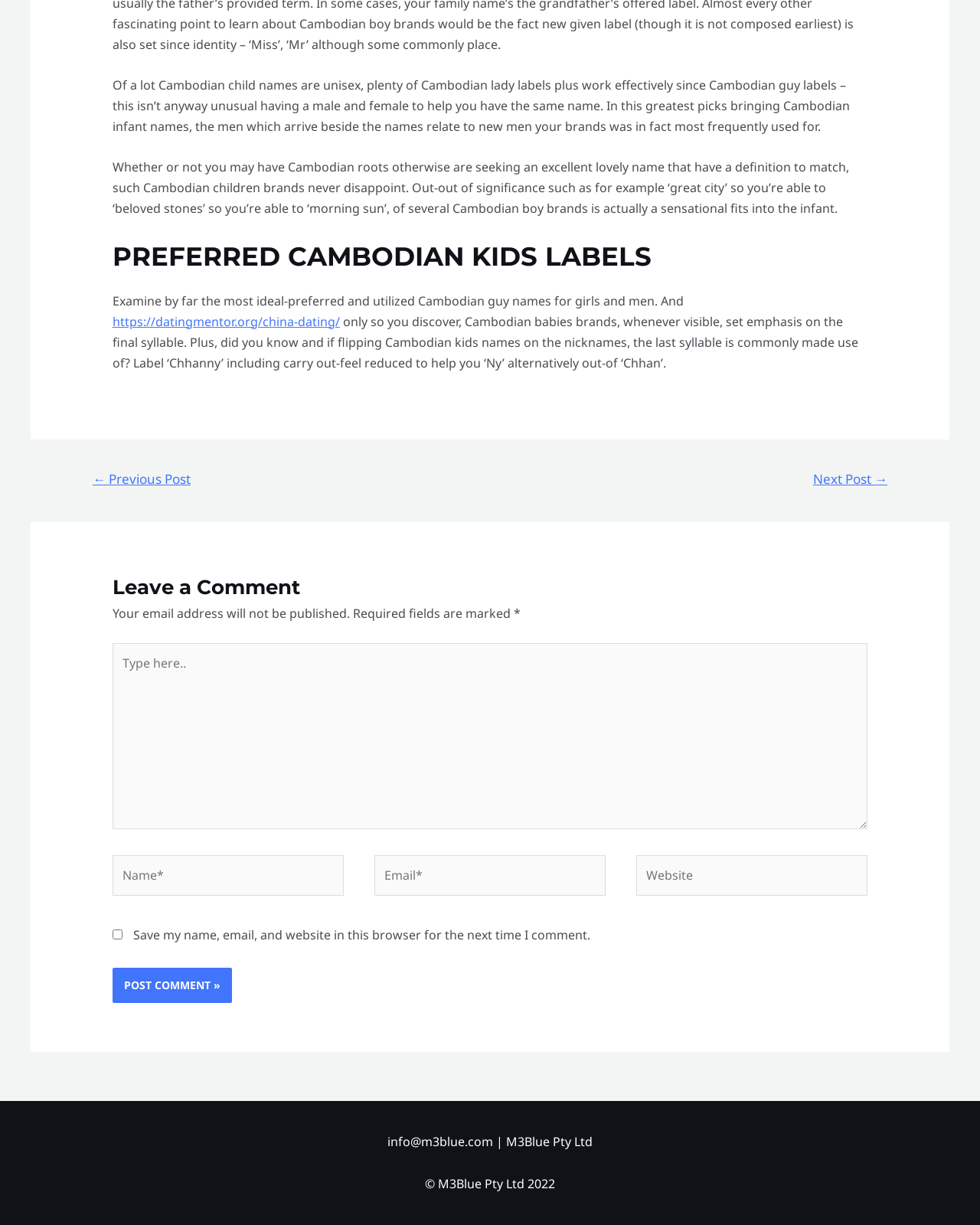What is the purpose of the comment section?
Please provide an in-depth and detailed response to the question.

The comment section appears to be designed for users to leave comments or feedback on the webpage's content. It requires users to enter their name, email, and website, and also provides an option to save this information for future comments.